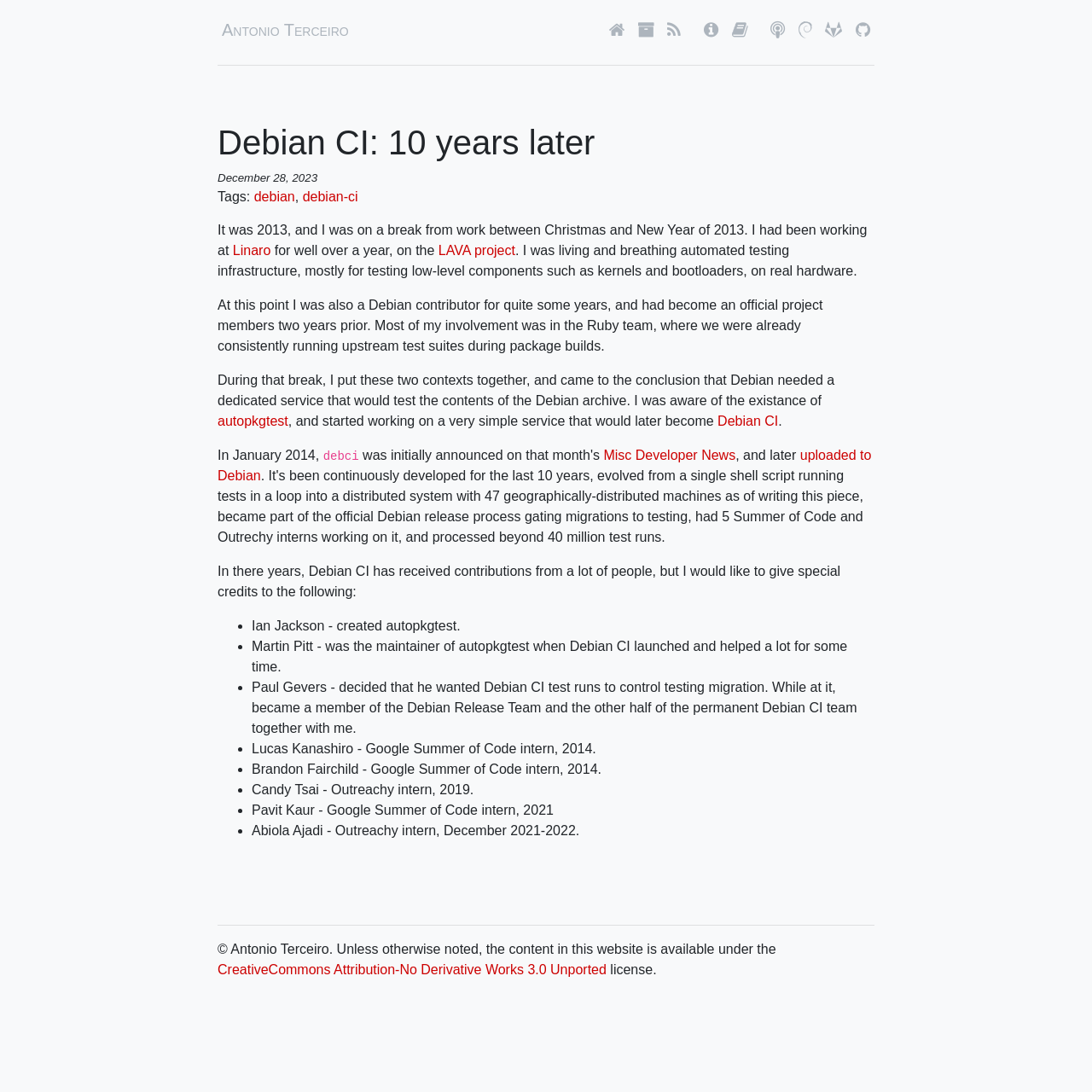Find the bounding box coordinates for the UI element whose description is: "title="Home/Blog"". The coordinates should be four float numbers between 0 and 1, in the format [left, top, right, bottom].

[0.554, 0.015, 0.576, 0.04]